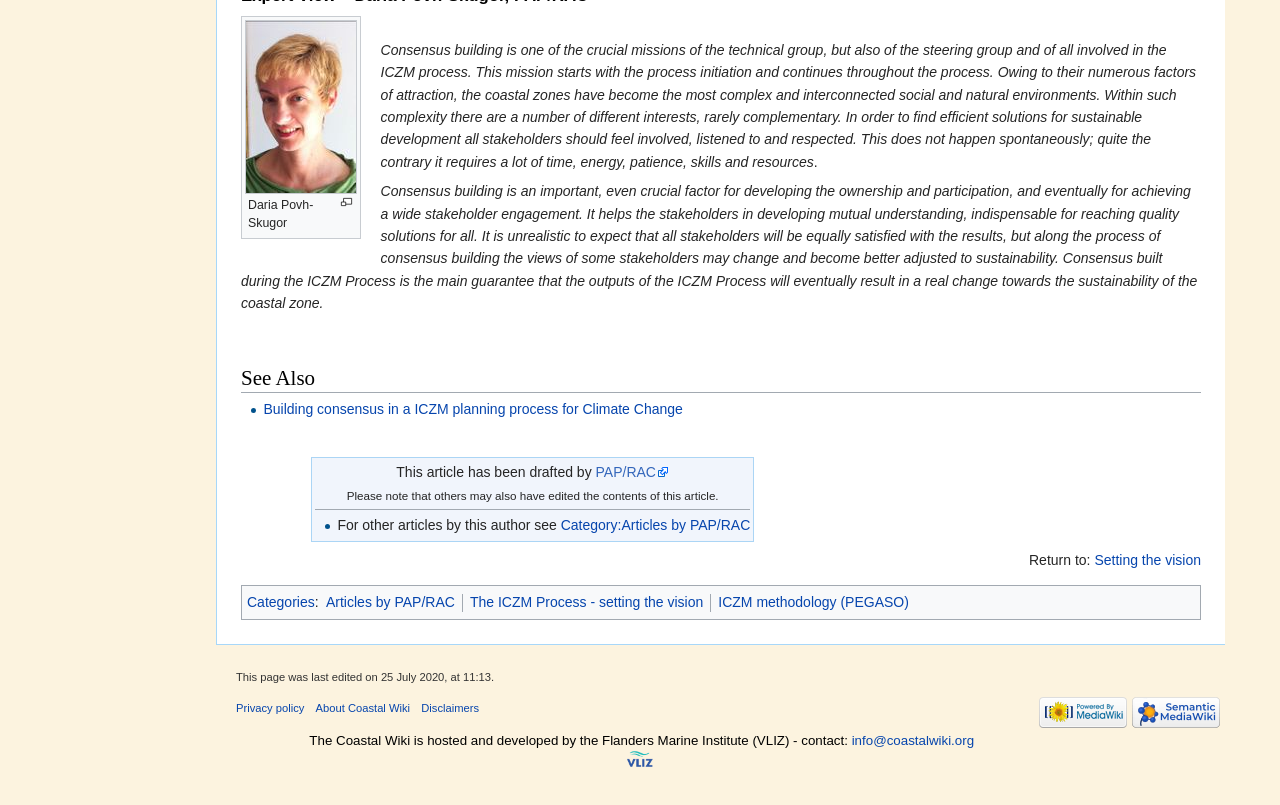Bounding box coordinates are given in the format (top-left x, top-left y, bottom-right x, bottom-right y). All values should be floating point numbers between 0 and 1. Provide the bounding box coordinate for the UI element described as: Nursing Essay Writing Service

None